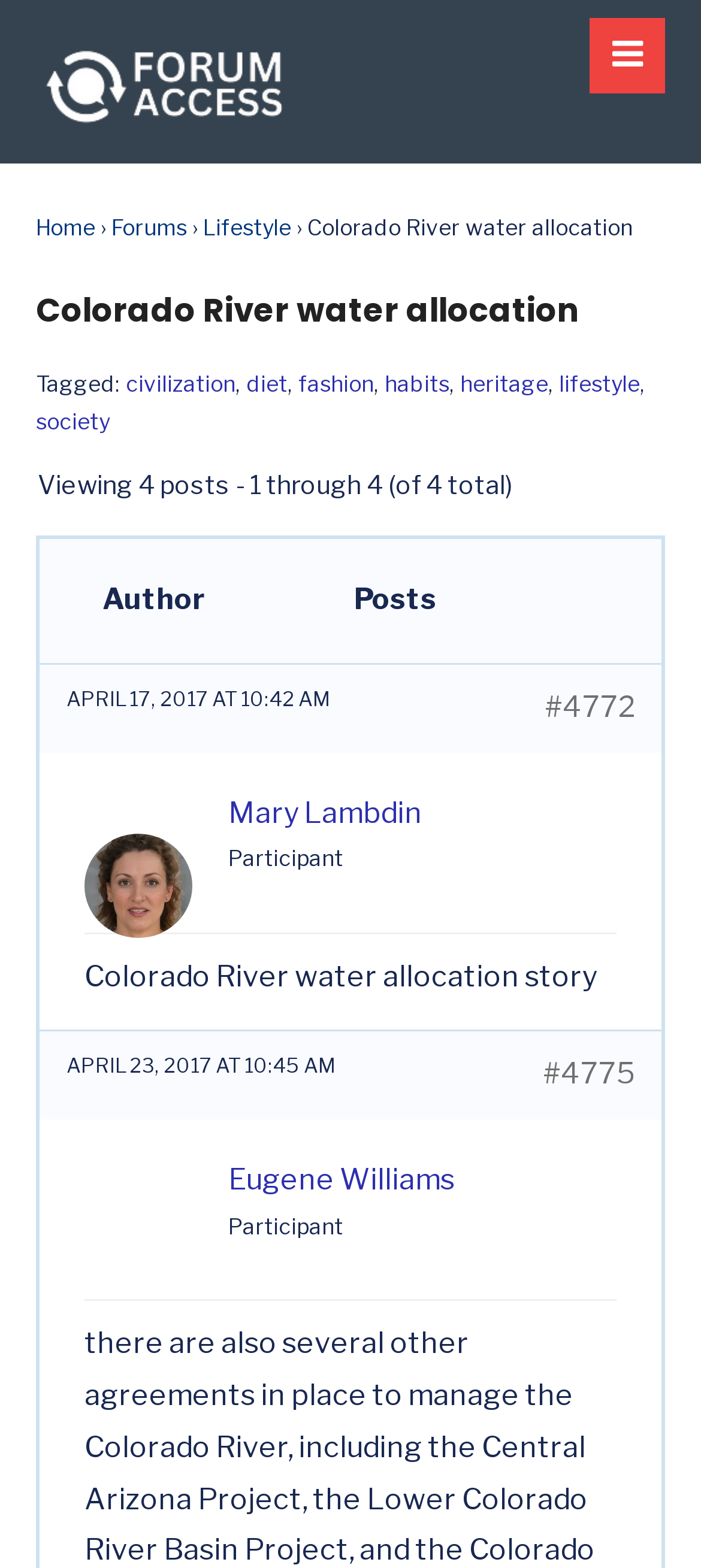Provide the bounding box coordinates, formatted as (top-left x, top-left y, bottom-right x, bottom-right y), with all values being floating point numbers between 0 and 1. Identify the bounding box of the UI element that matches the description: Home

[0.051, 0.136, 0.136, 0.154]